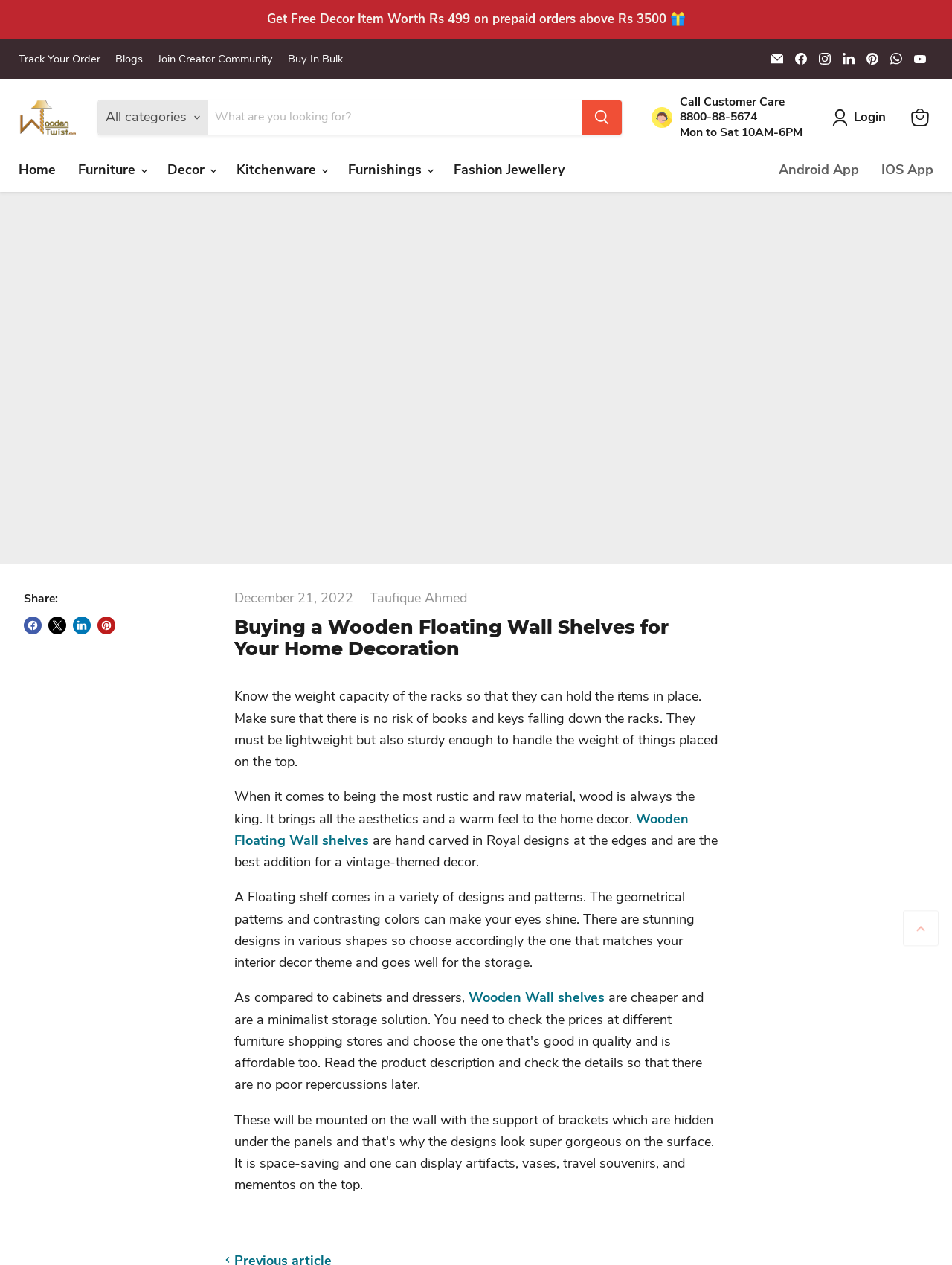What is the design of wooden floating wall shelves?
From the image, respond using a single word or phrase.

Royal designs at the edges